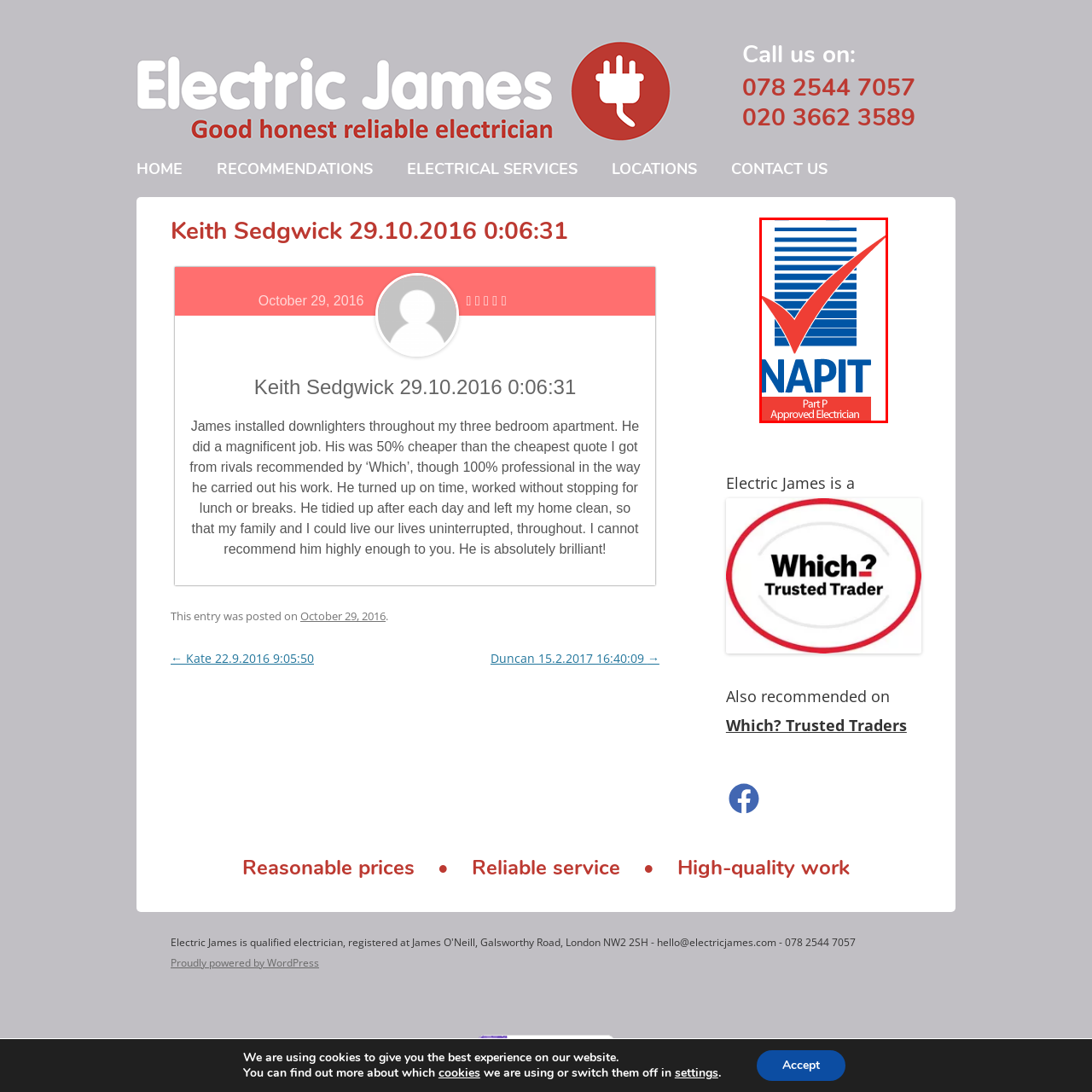What is the purpose of the NAPIT logo?
Inspect the part of the image highlighted by the red bounding box and give a detailed answer to the question.

The NAPIT logo is designed to convey trust and reliability to customers seeking qualified electrical services, ensuring that the electrician meets the necessary standards for safe and professional electrical work.